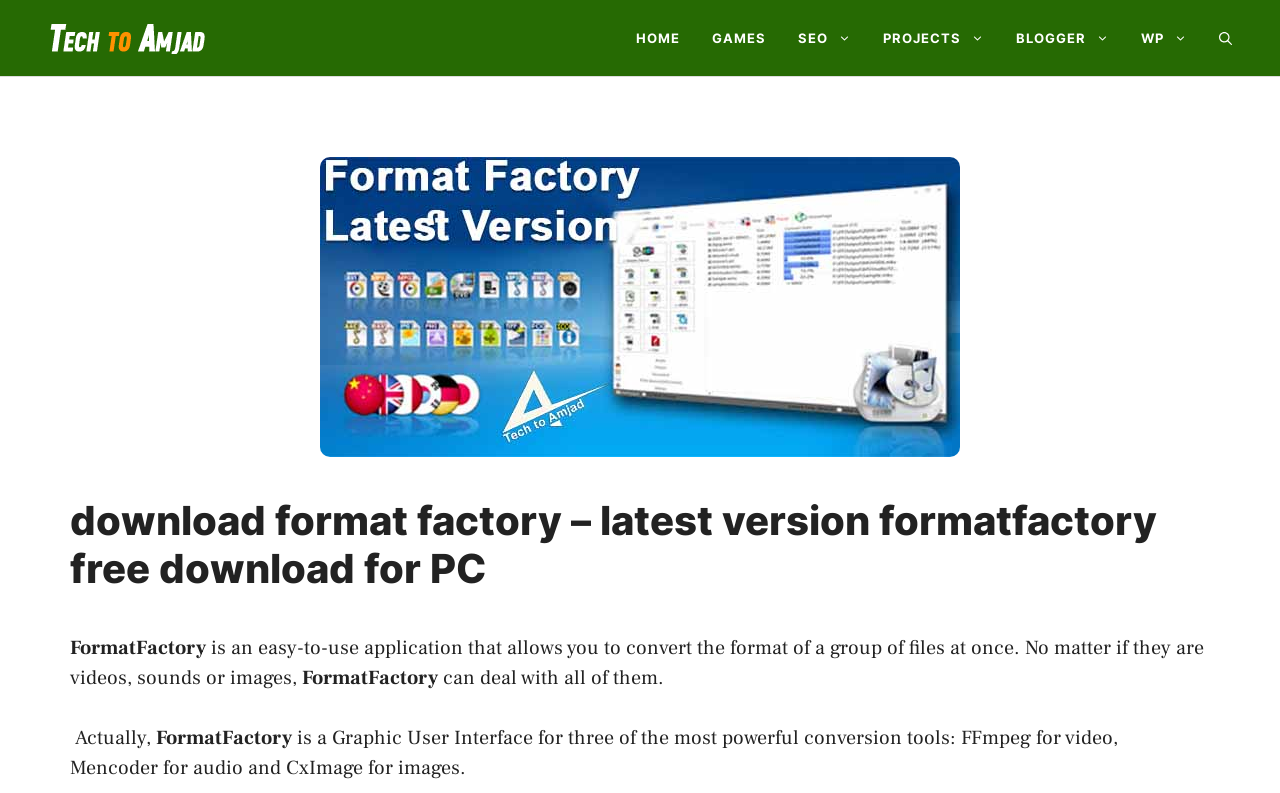Write an extensive caption that covers every aspect of the webpage.

The webpage is about downloading Format Factory, a file conversion software, specifically the latest version for Windows. At the top, there is a banner with a link to "Tech To Amjad" accompanied by an image, situated at the top-left corner of the page. 

Below the banner, a navigation menu is located, spanning across the top of the page, with links to "HOME", "GAMES", "SEO", "PROJECTS", "BLOGGER", and "WP". A search button is placed at the far right of the navigation menu.

A large image is displayed, taking up a significant portion of the page, showcasing the software "Format Factory" with a caption "download format factory – latest version formatfactory free download for PC". 

Below the image, a heading with the same text as the image caption is followed by a brief description of the software, explaining its functionality in converting file formats. The description is divided into three paragraphs, with the first paragraph introducing the software, the second paragraph elaborating on its capabilities, and the third paragraph providing more details about the conversion tools it uses.